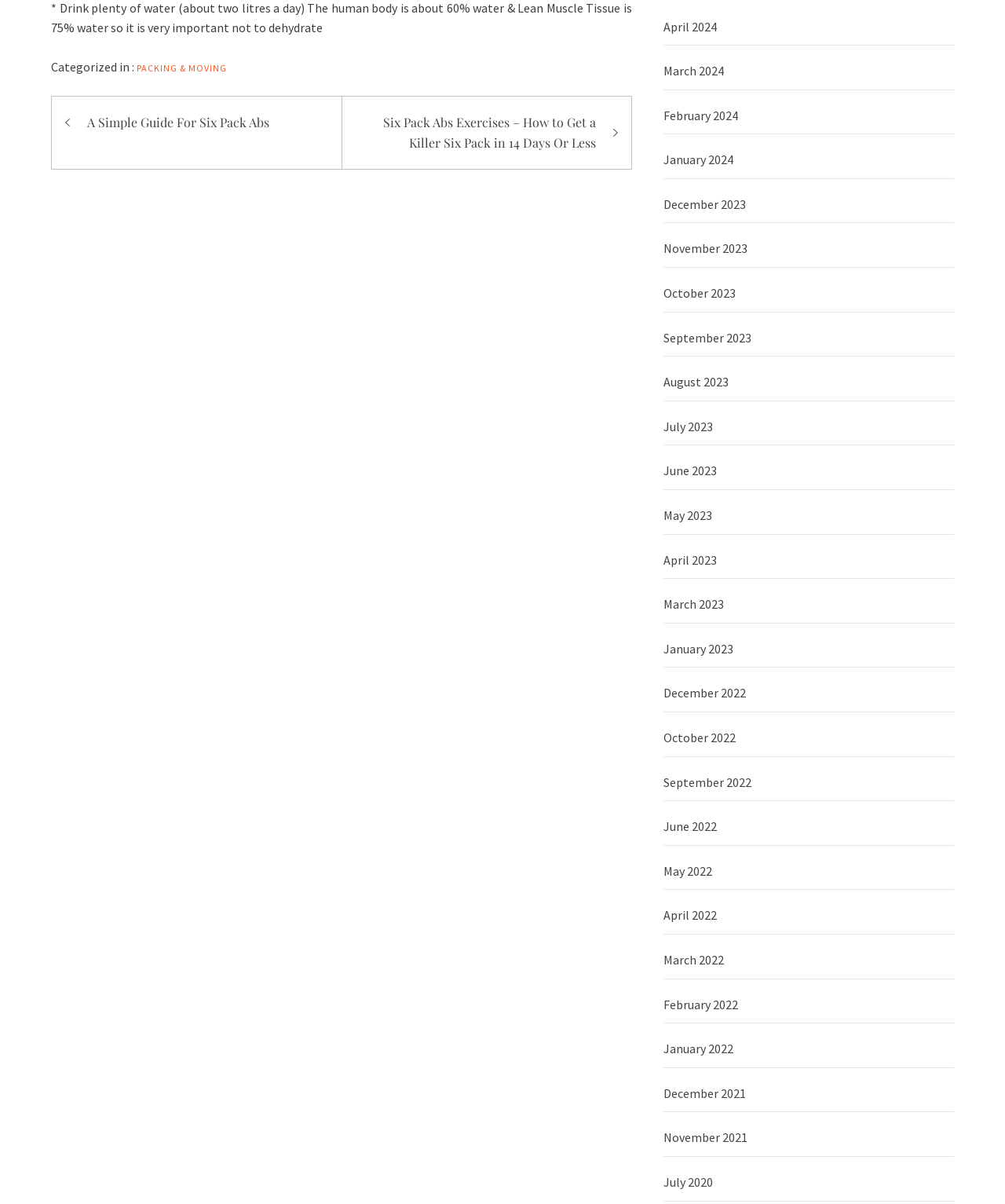What is the purpose of the post navigation section?
From the details in the image, provide a complete and detailed answer to the question.

The post navigation section is located in the middle of the webpage and contains links to other posts. The purpose of this section is to allow users to navigate between different posts, likely to previous or next posts in a series.